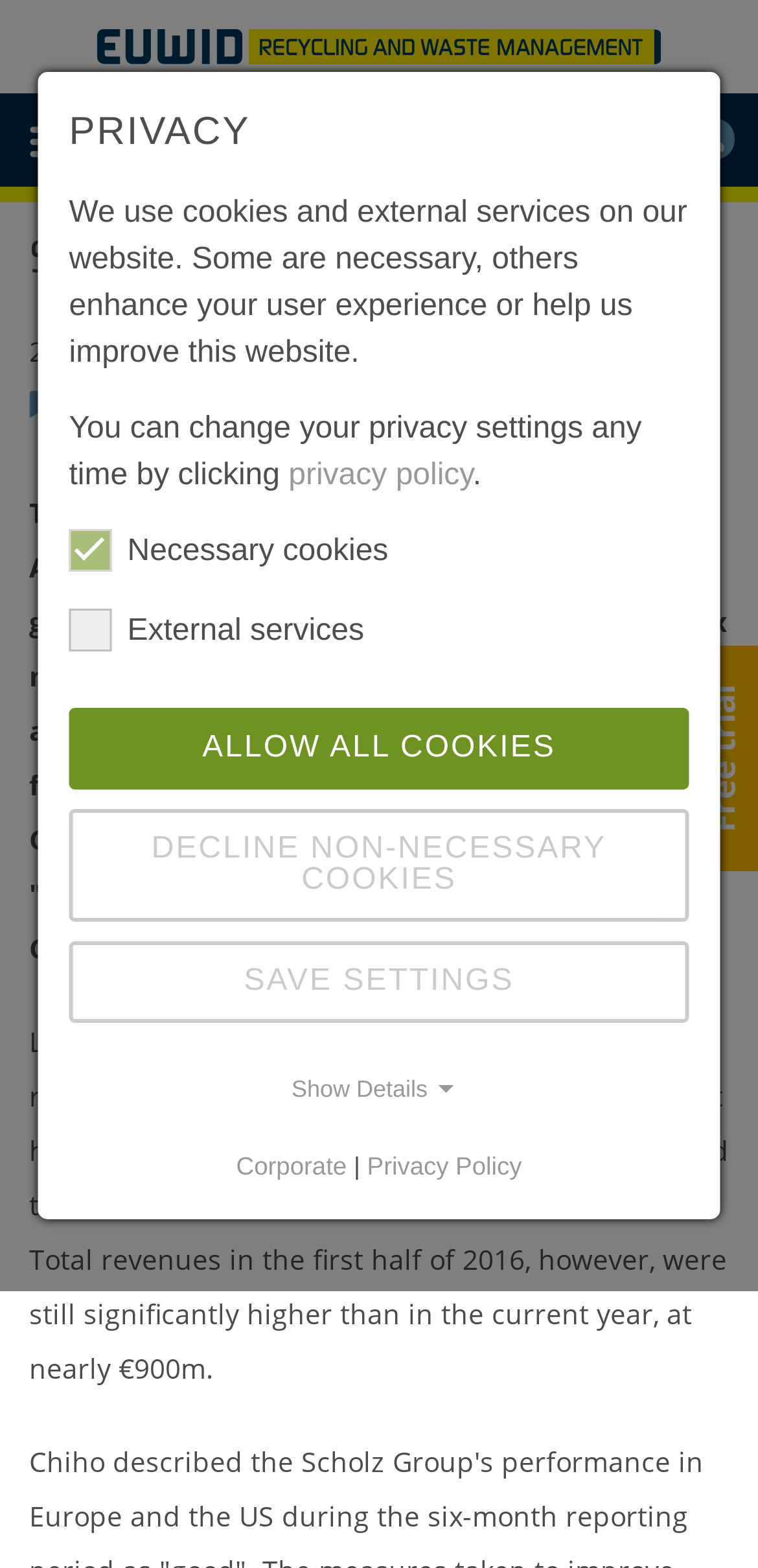Please provide a comprehensive response to the question based on the details in the image: Who is the author of the article?

I found the author's name in the link element with the text 'Ann Kühlers' at [0.313, 0.212, 0.526, 0.236], which is likely to be the author's credit.